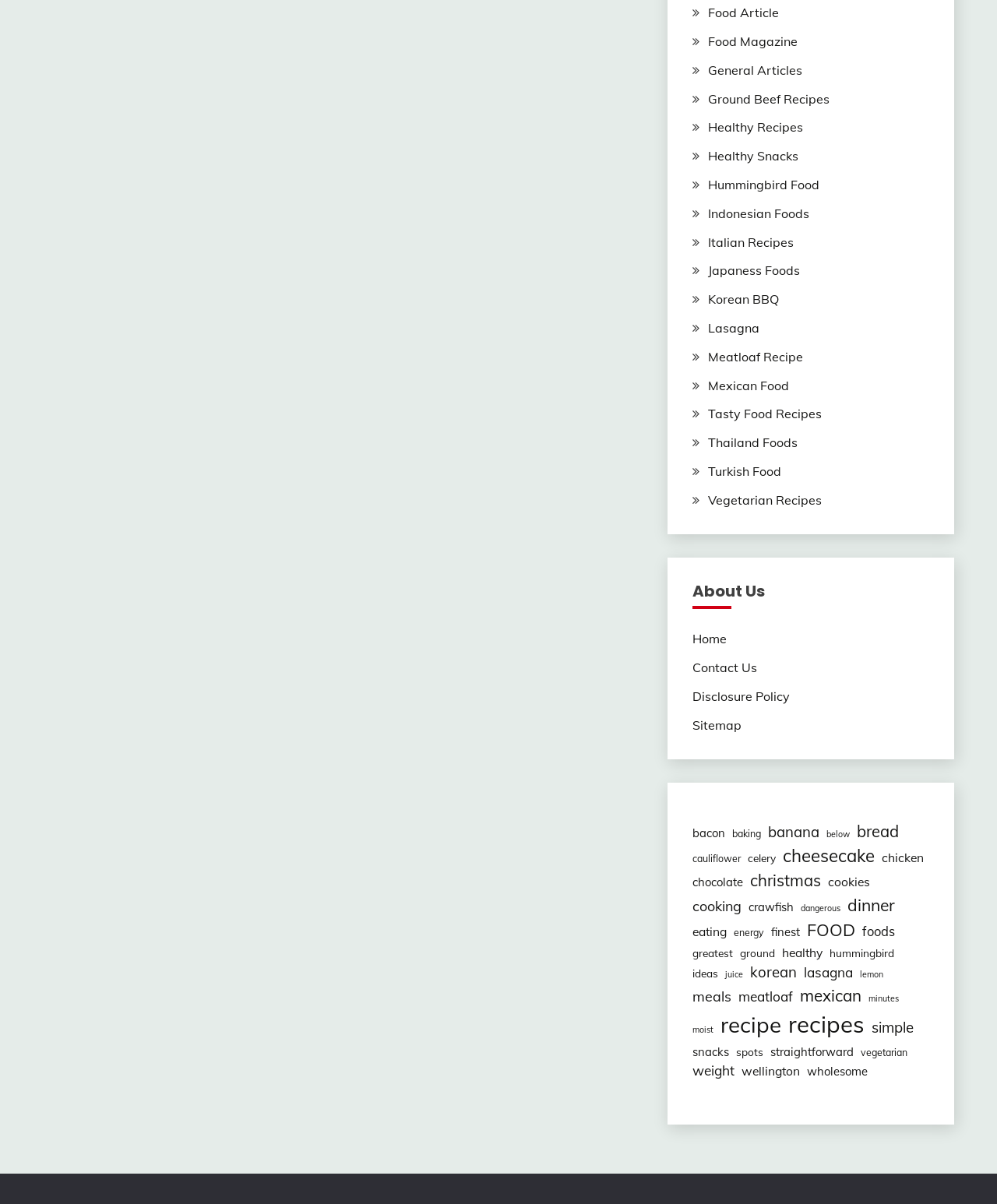Determine the bounding box coordinates of the region I should click to achieve the following instruction: "Read the article 'The 5 Commandments of Services And How Learn More'". Ensure the bounding box coordinates are four float numbers between 0 and 1, i.e., [left, top, right, bottom].

None